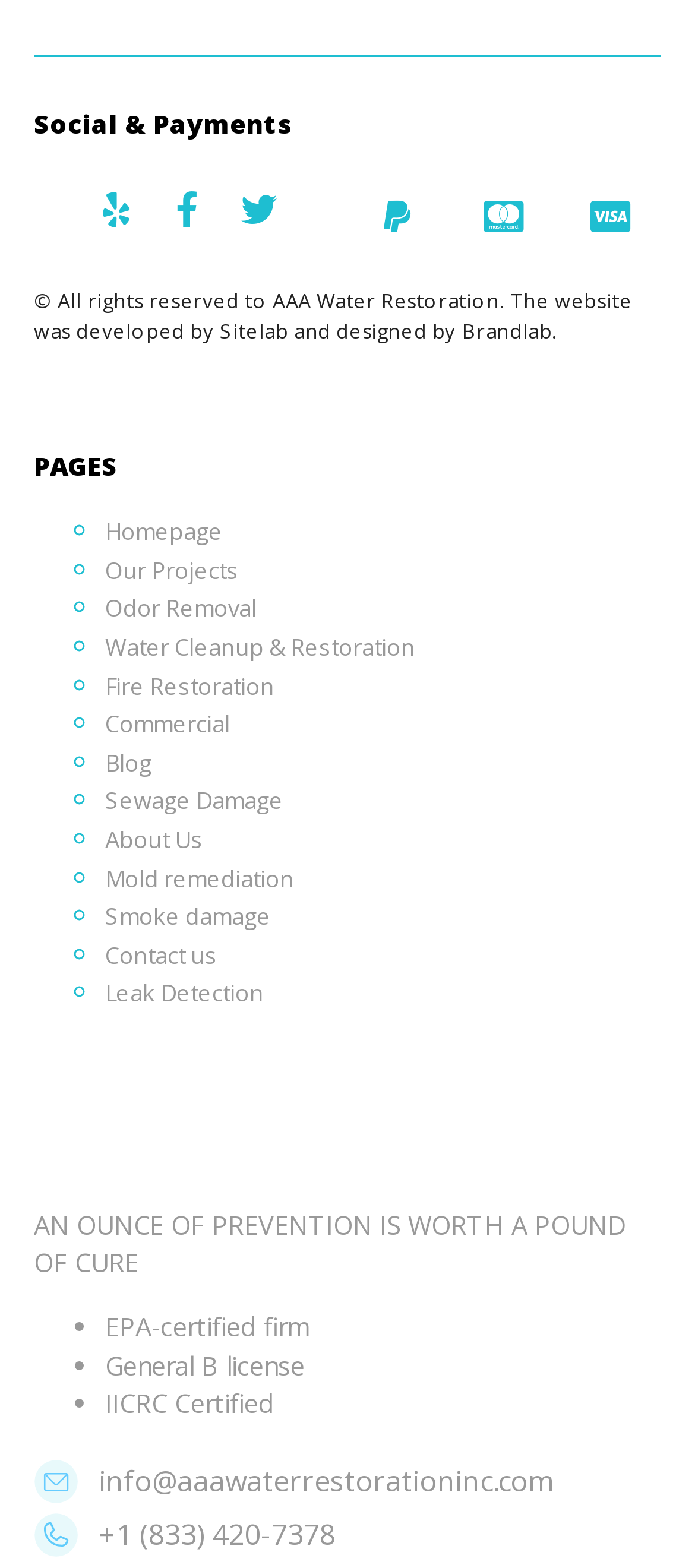What is the phone number of the company?
Answer the question with as much detail as you can, using the image as a reference.

The phone number of the company can be found at the bottom of the page, next to the email address, and is formatted as '+1 (833) 420-7378'.